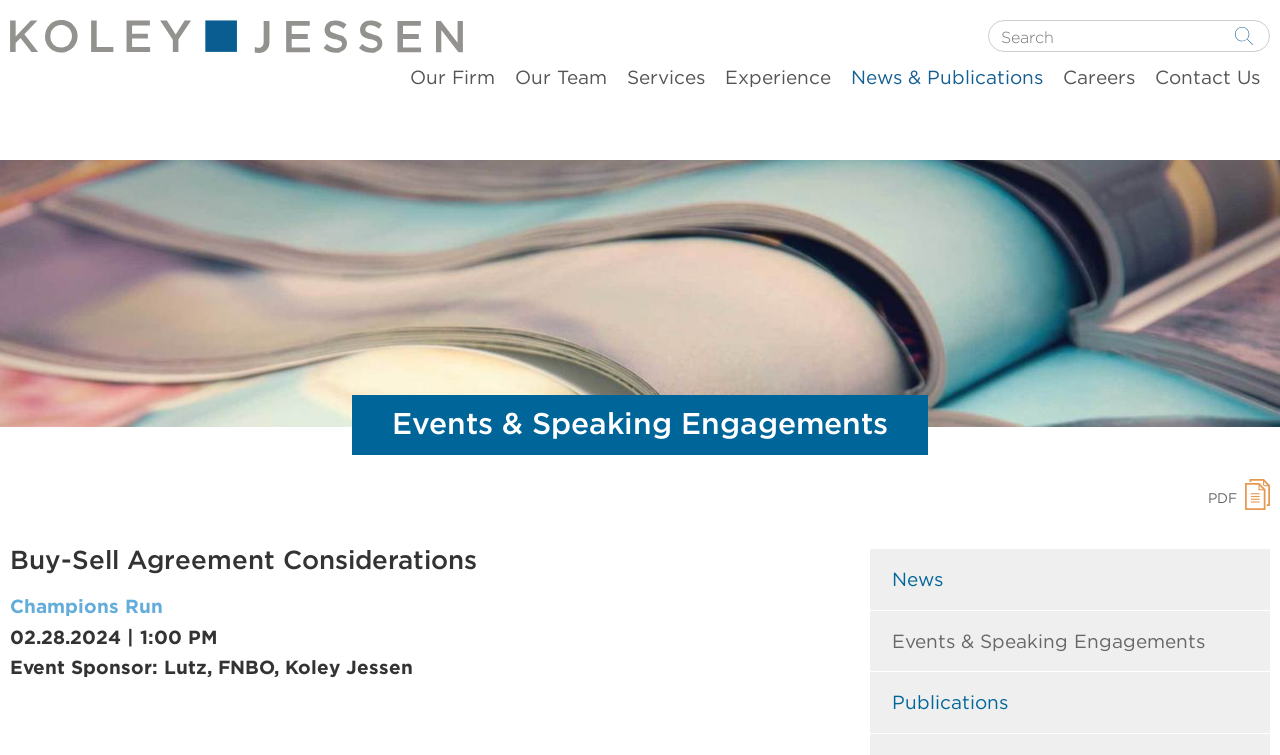Use one word or a short phrase to answer the question provided: 
How many main menu items are there on the webpage?

7